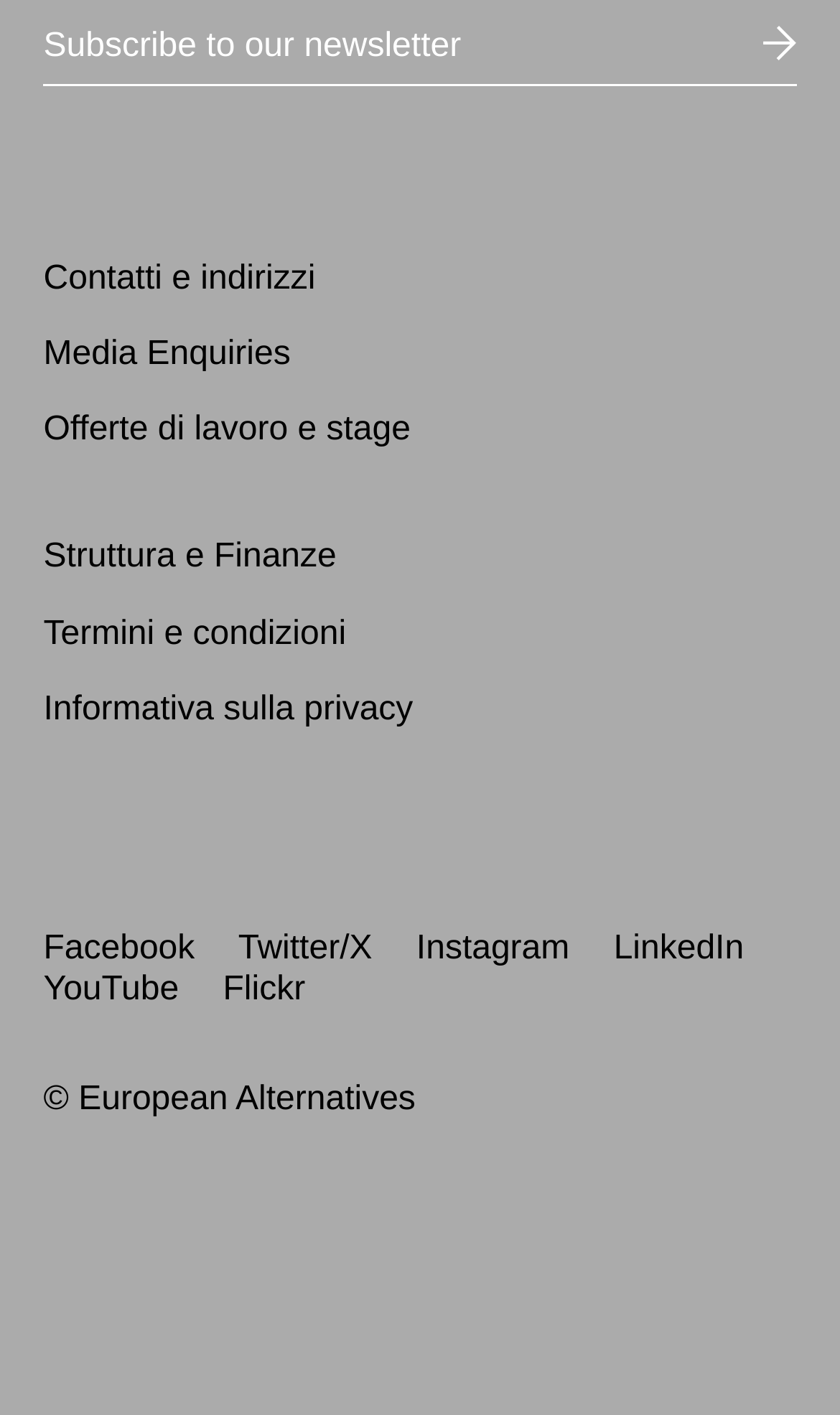Analyze the image and deliver a detailed answer to the question: How many links are there in the footer?

I counted the number of links in the footer by looking at the elements with 'link' type, which are 'Subscribe to our newsletter', 'Contatti e indirizzi', 'Media Enquiries', 'Offerte di lavoro e stage', 'Struttura e Finanze', 'Termini e condizioni', 'Informativa sulla privacy', and the social media links.